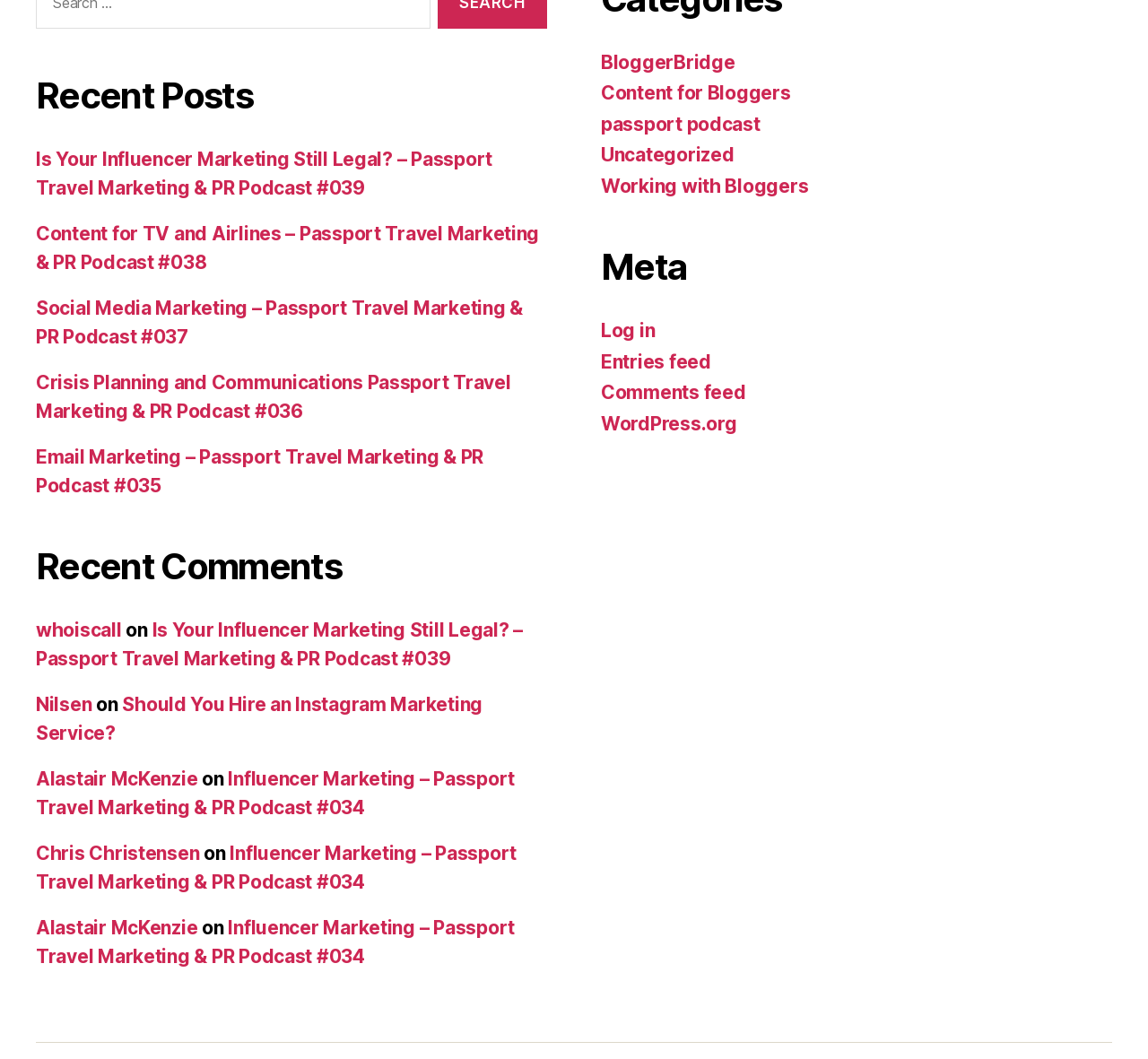Determine the coordinates of the bounding box for the clickable area needed to execute this instruction: "Log in to the website".

[0.523, 0.302, 0.571, 0.323]